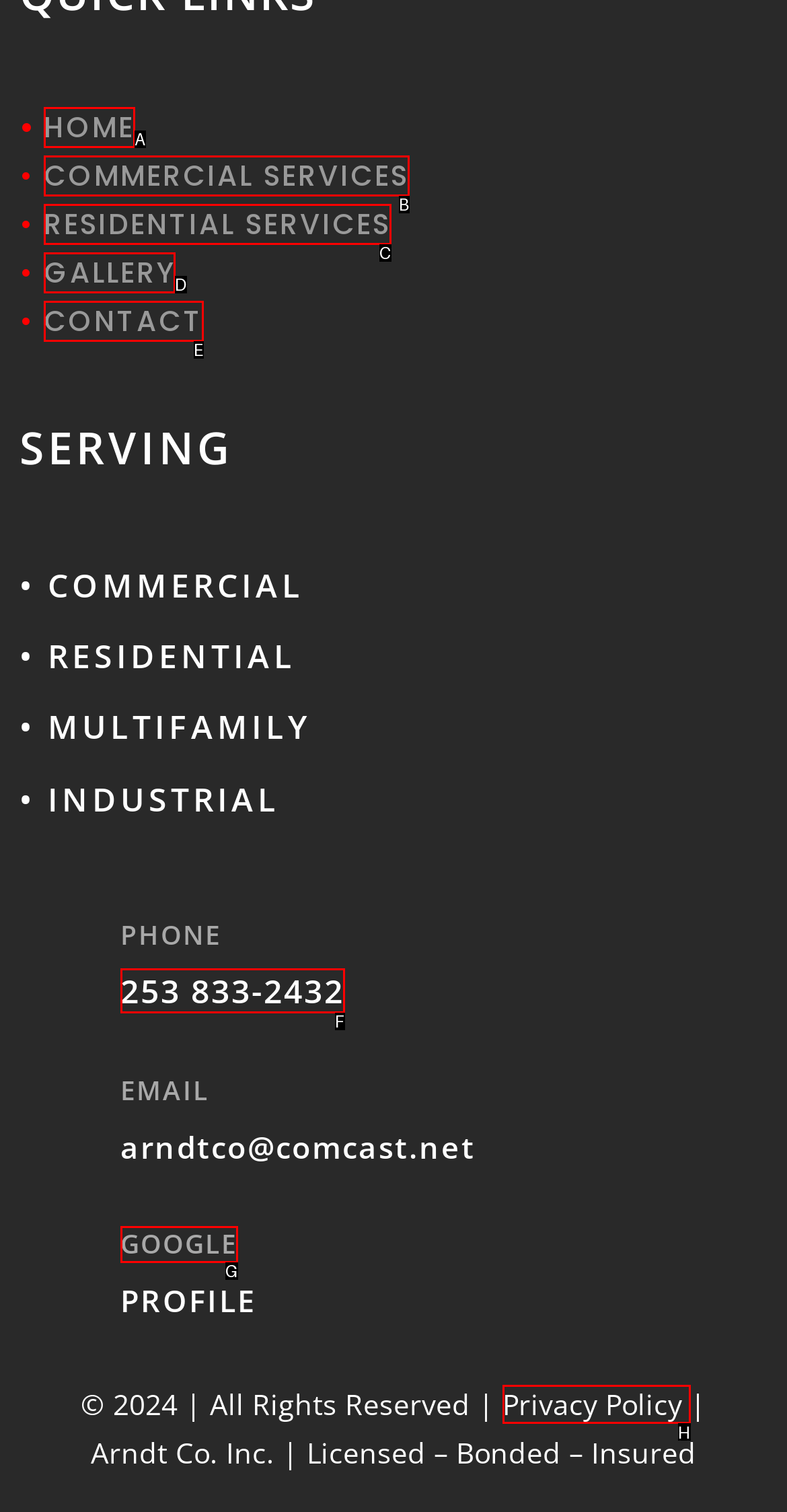Match the element description: residential Services to the correct HTML element. Answer with the letter of the selected option.

C